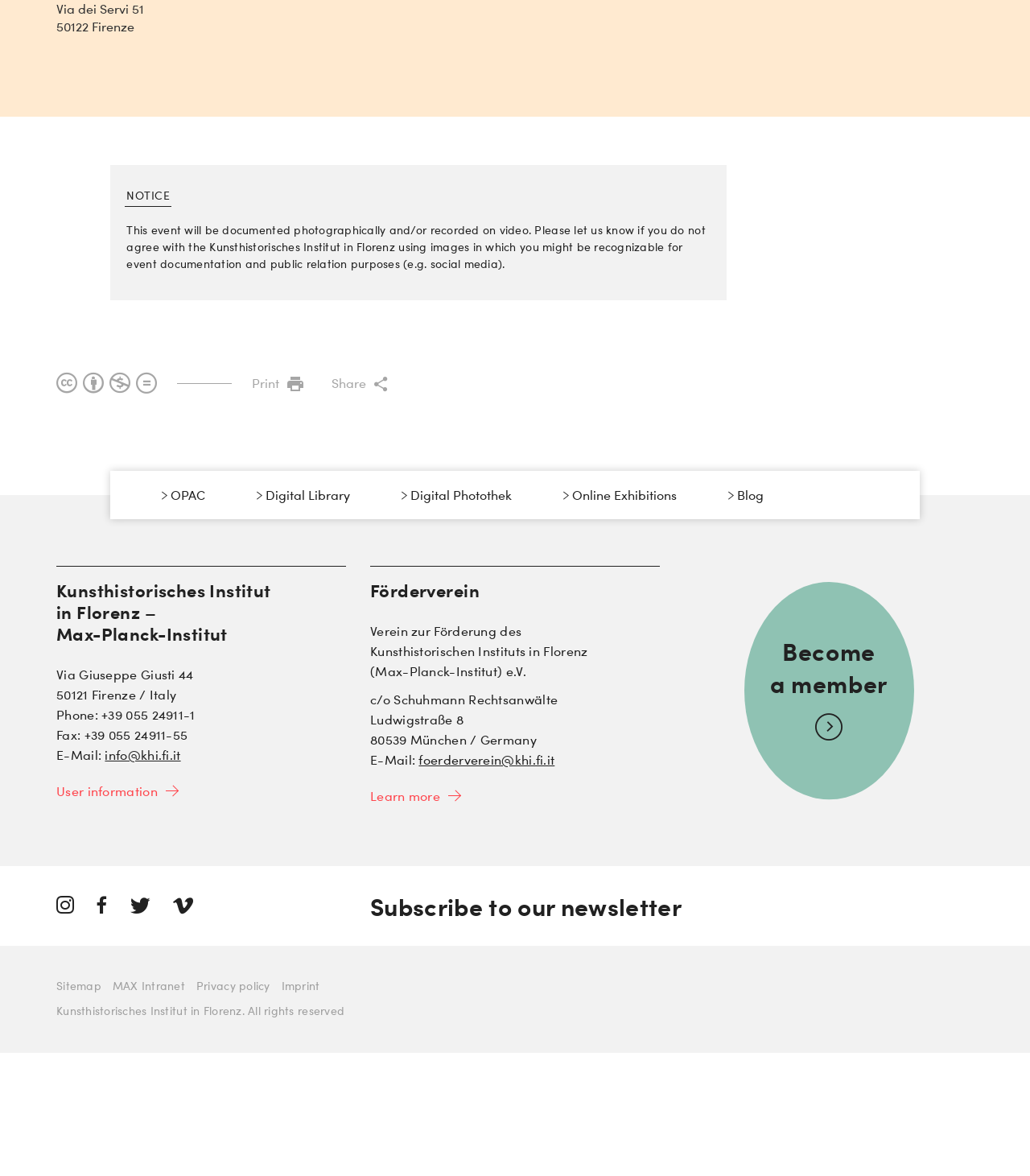Please provide a one-word or phrase answer to the question: 
What is the name of the institute?

Kunsthistorisches Institut in Florenz